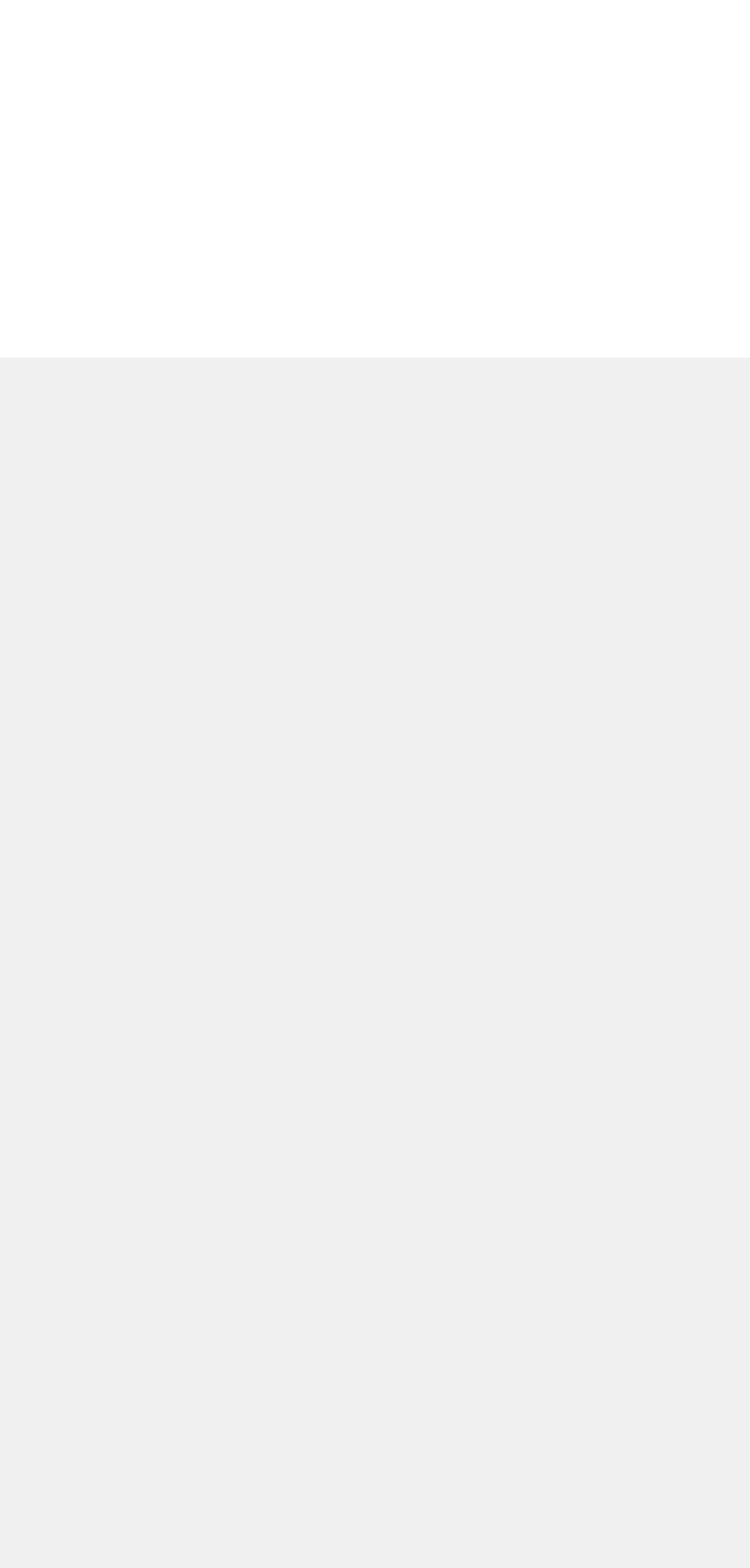From the webpage screenshot, predict the bounding box of the UI element that matches this description: "TaxPros911.com".

[0.095, 0.381, 0.579, 0.414]